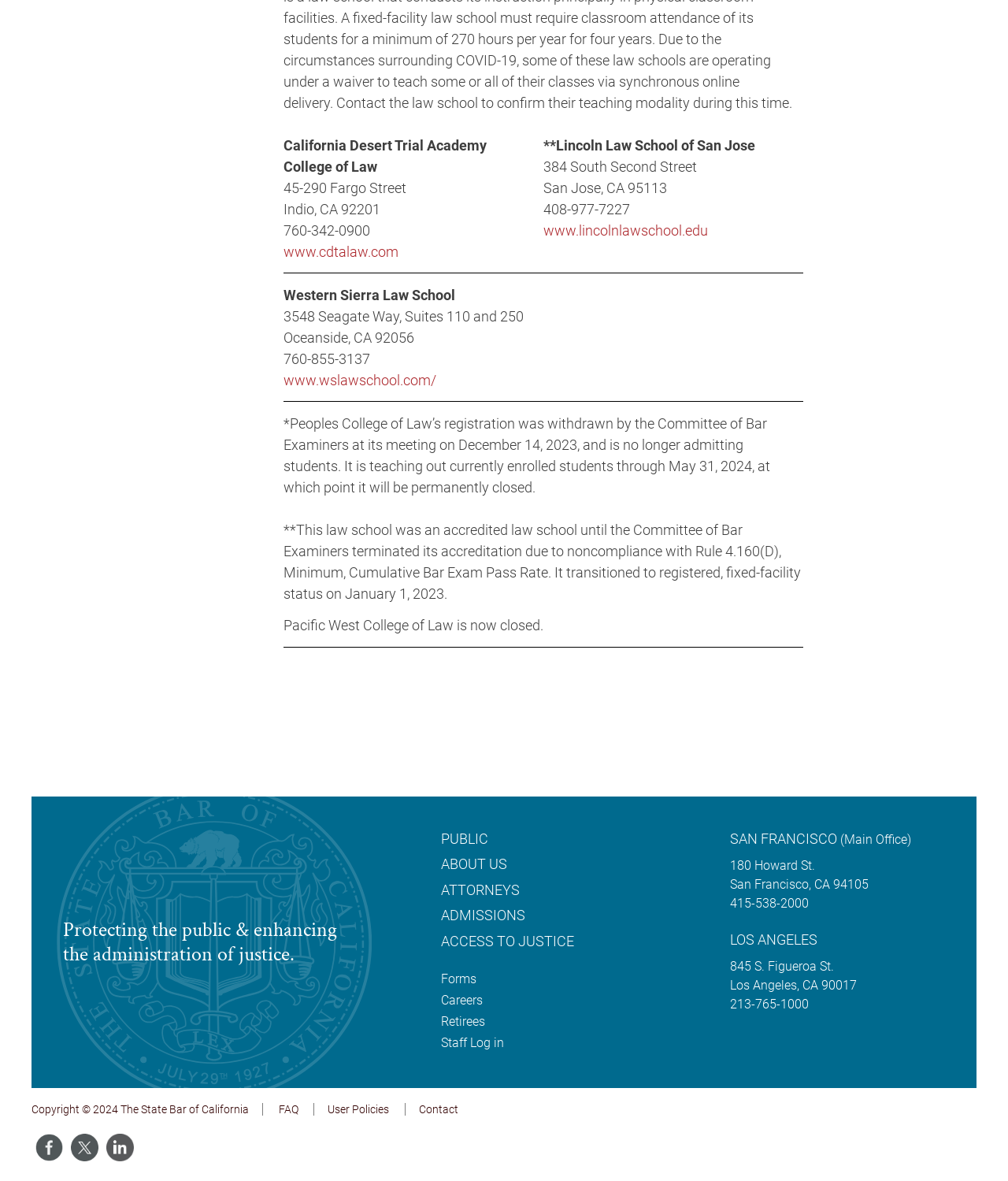Please find the bounding box coordinates of the clickable region needed to complete the following instruction: "visit California Desert Trial Academy College of Law website". The bounding box coordinates must consist of four float numbers between 0 and 1, i.e., [left, top, right, bottom].

[0.281, 0.206, 0.395, 0.221]